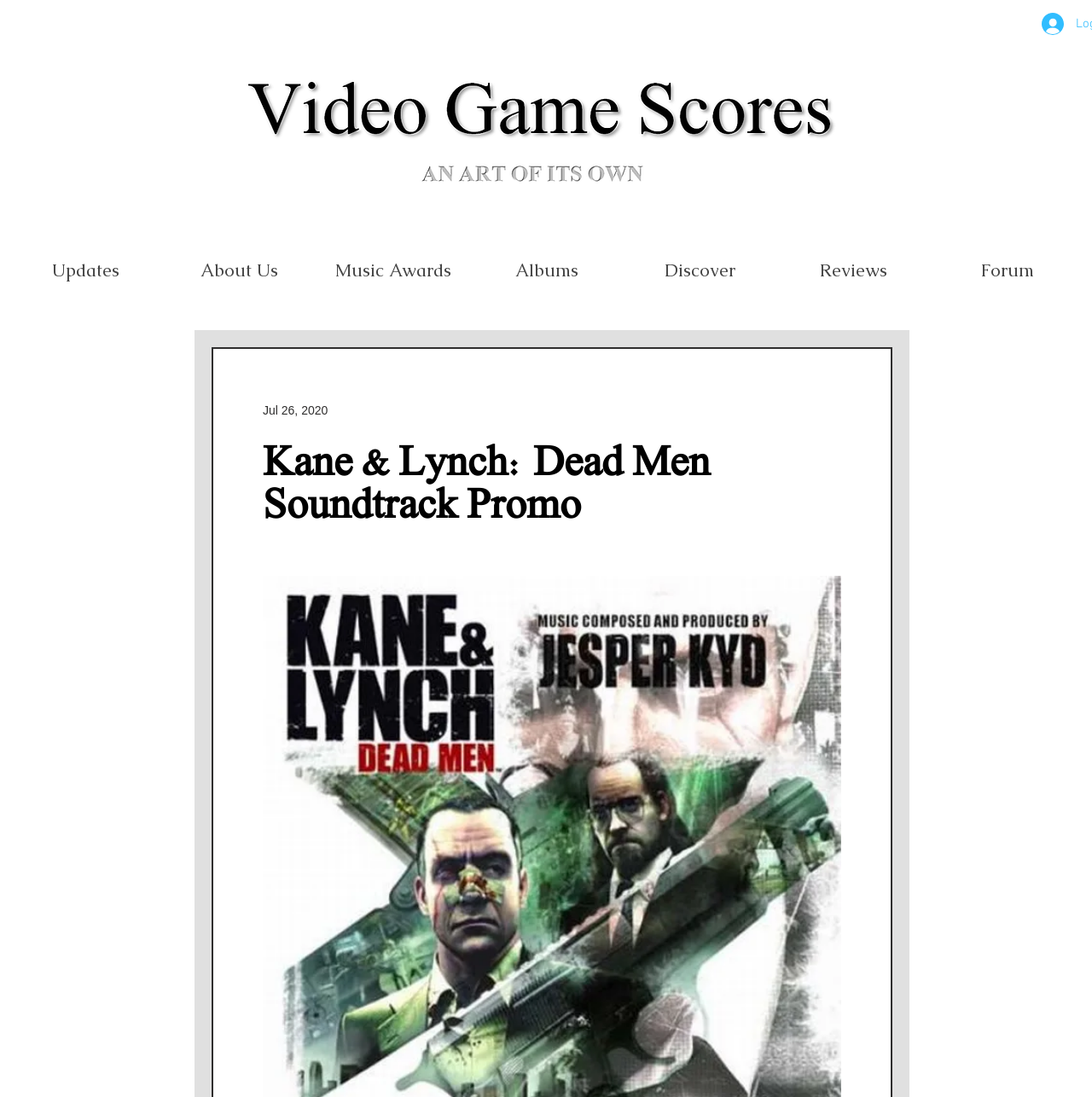Extract the main title from the webpage and generate its text.

Kane & Lynch: Dead Men Soundtrack Promo